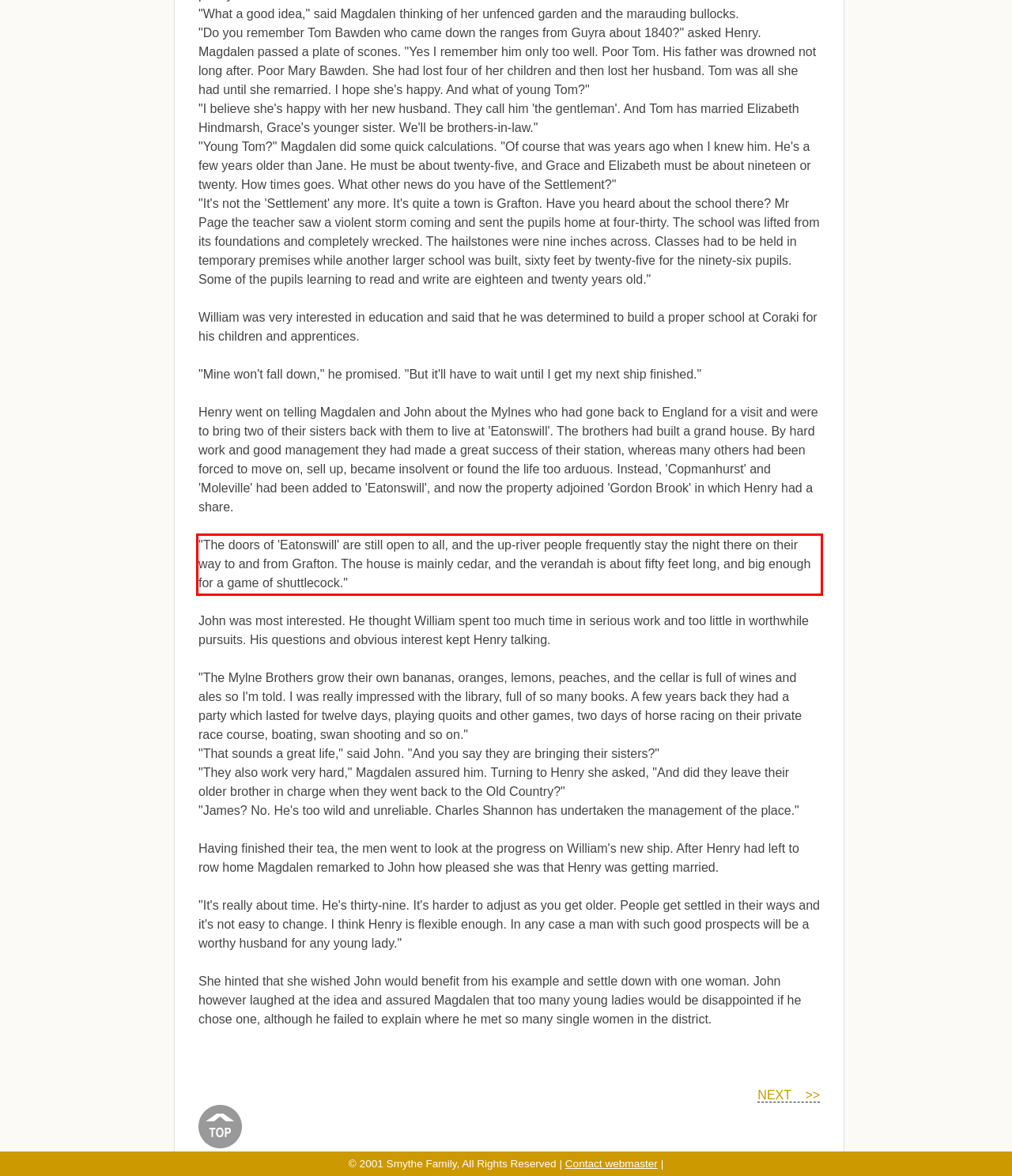Using the provided screenshot, read and generate the text content within the red-bordered area.

"The doors of 'Eatonswill' are still open to all, and the up-river people frequently stay the night there on their way to and from Grafton. The house is mainly cedar, and the verandah is about fifty feet long, and big enough for a game of shuttlecock."